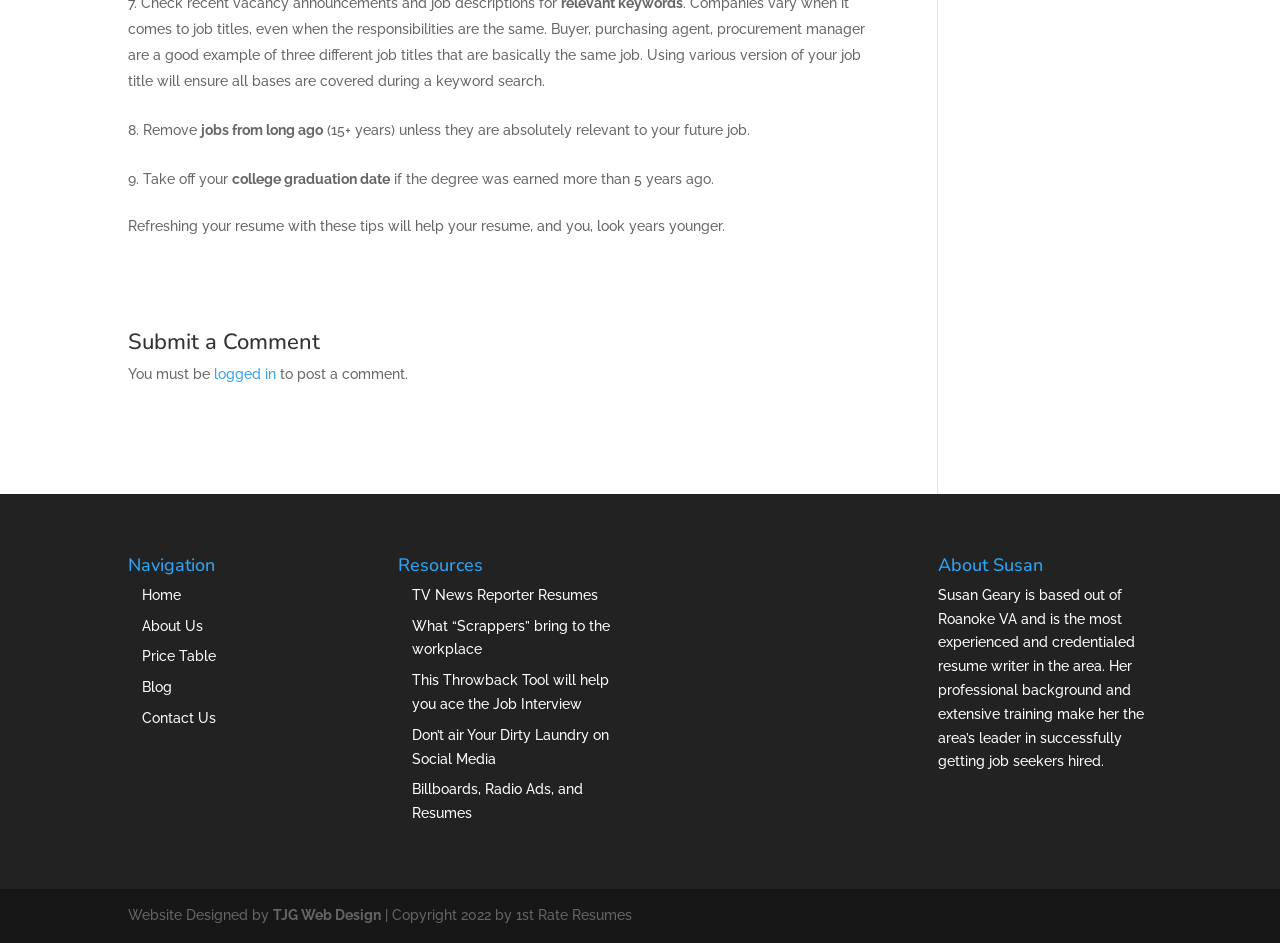Please reply to the following question with a single word or a short phrase:
What should be removed from a resume?

Jobs from long ago